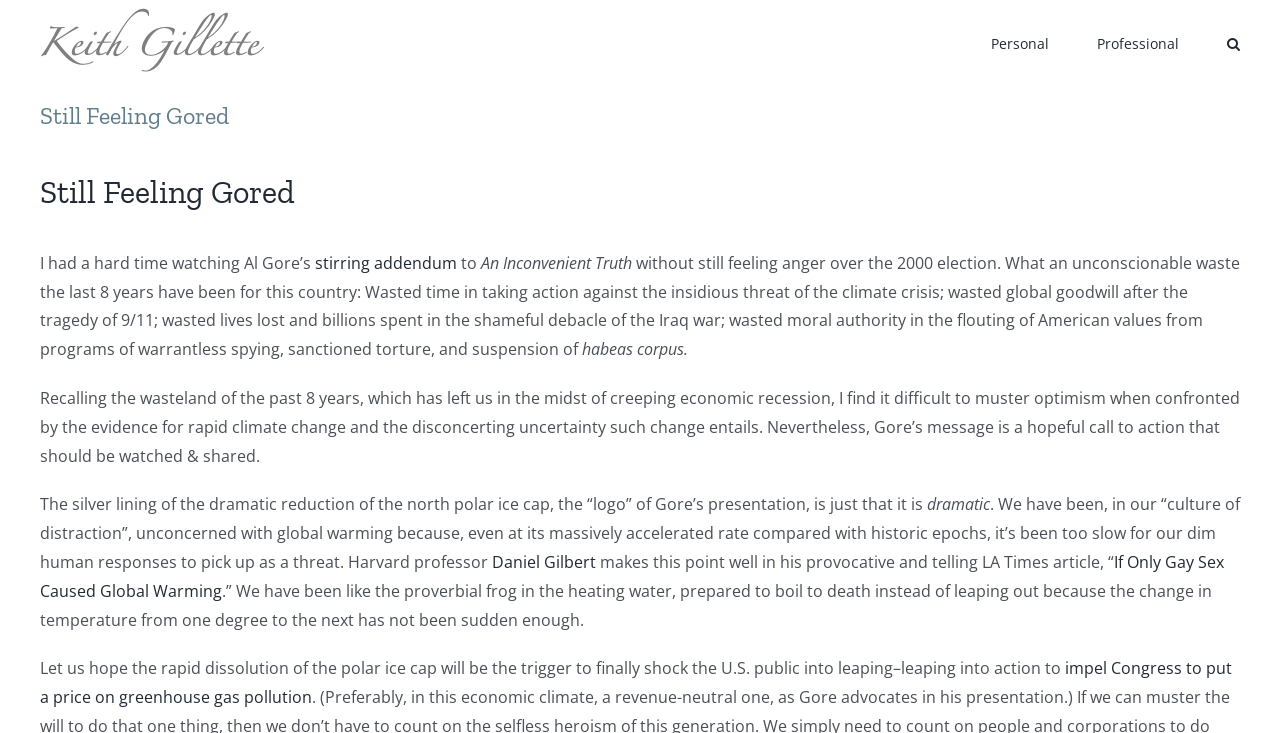Please locate the bounding box coordinates of the element's region that needs to be clicked to follow the instruction: "Click Keith Gillette Logo". The bounding box coordinates should be provided as four float numbers between 0 and 1, i.e., [left, top, right, bottom].

[0.031, 0.011, 0.207, 0.1]